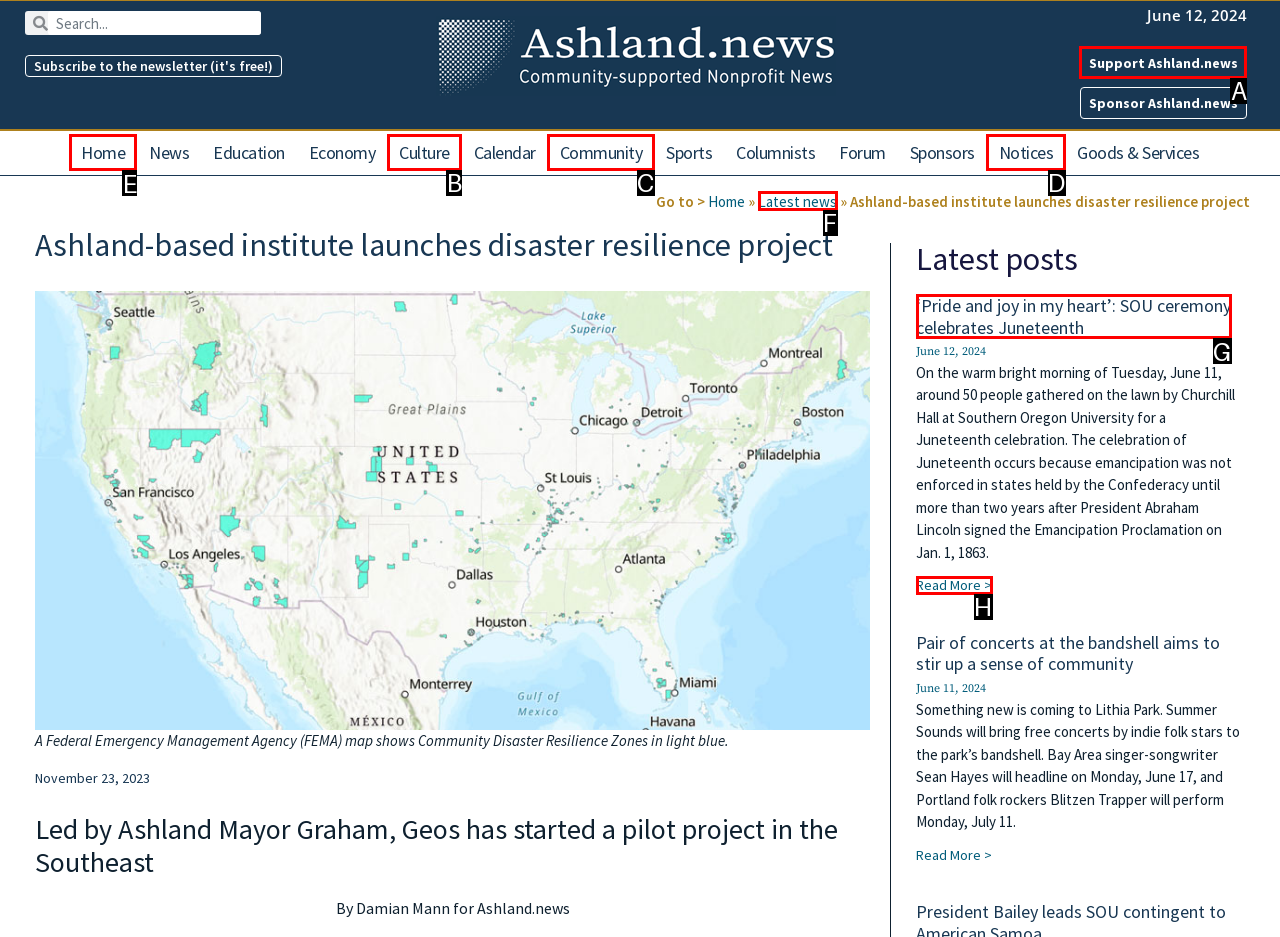Identify the correct UI element to click for this instruction: Go to Home page
Respond with the appropriate option's letter from the provided choices directly.

E